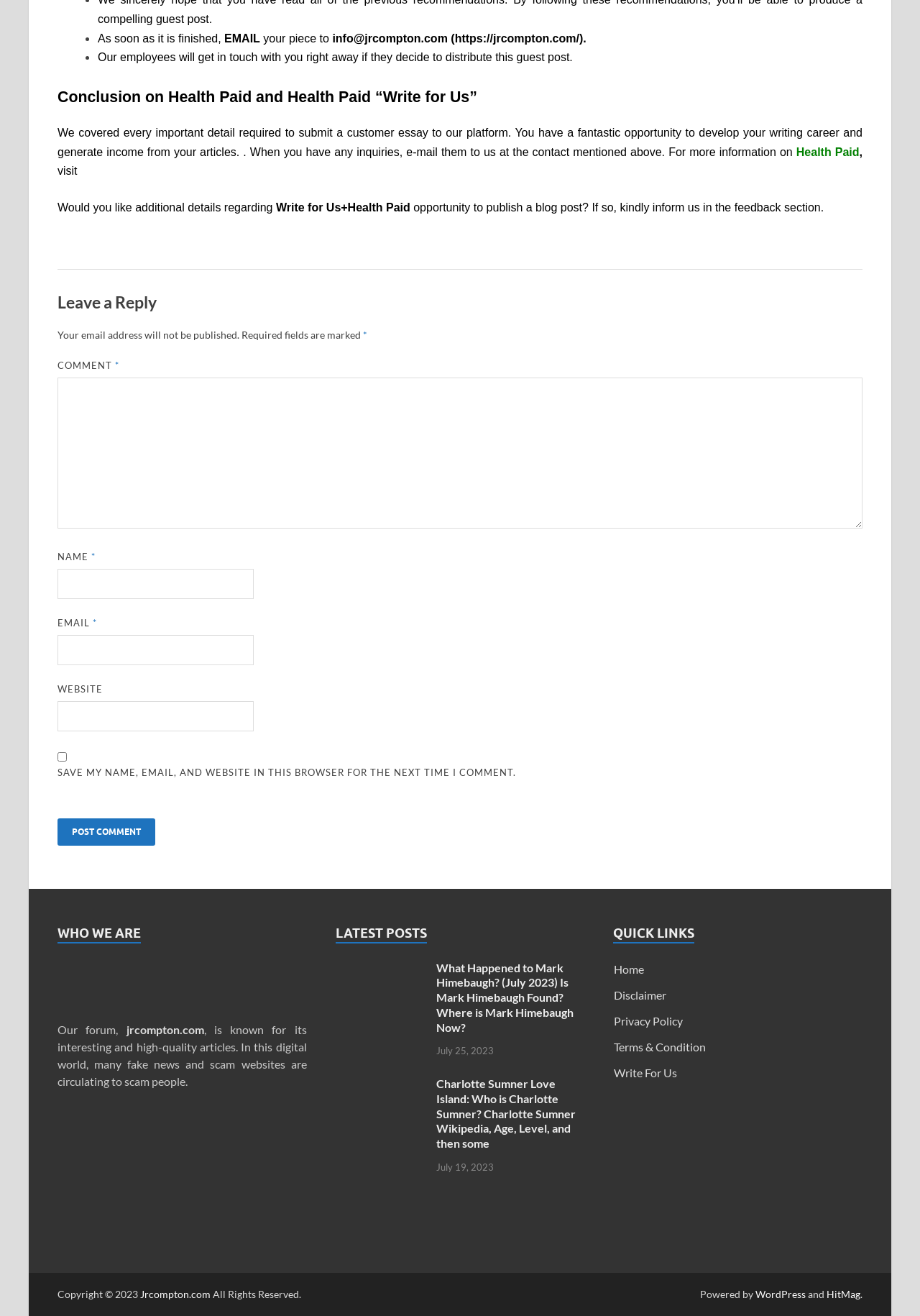Determine the bounding box of the UI component based on this description: "Health Paid". The bounding box coordinates should be four float values between 0 and 1, i.e., [left, top, right, bottom].

[0.865, 0.111, 0.934, 0.12]